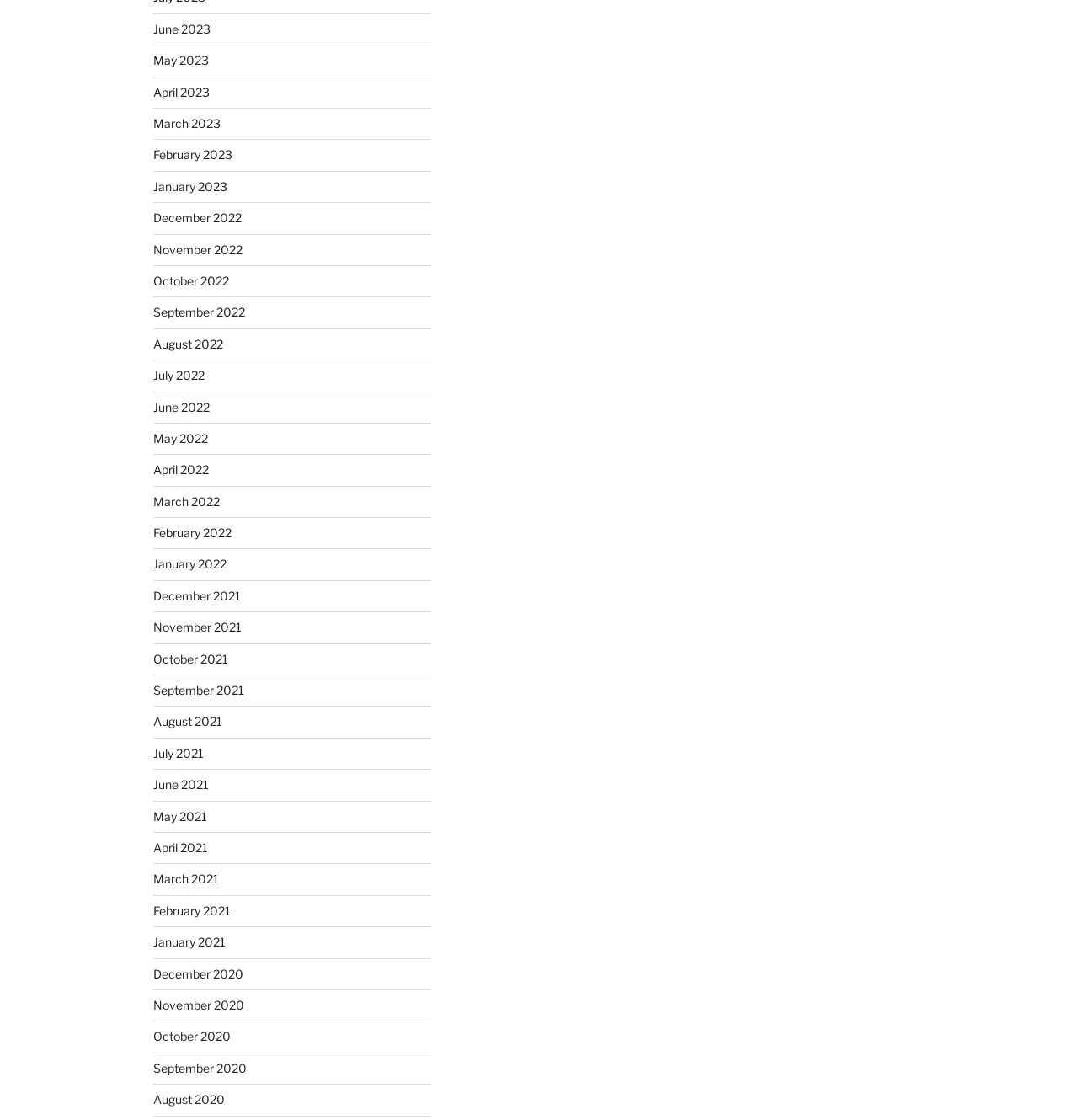How many months are listed in total?
Answer briefly with a single word or phrase based on the image.

36